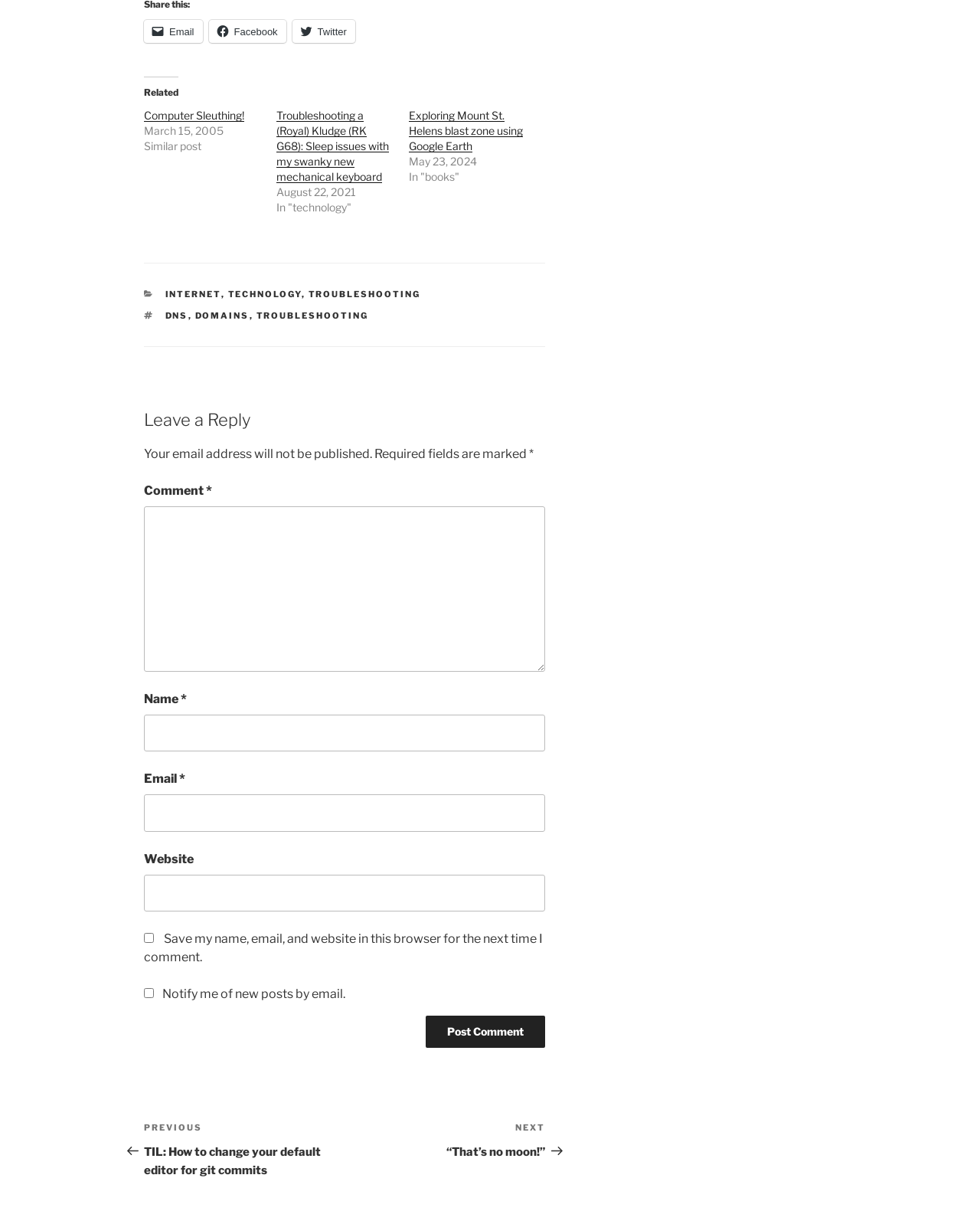Give the bounding box coordinates for this UI element: "Sexual selection controls biology". The coordinates should be four float numbers between 0 and 1, arranged as [left, top, right, bottom].

None